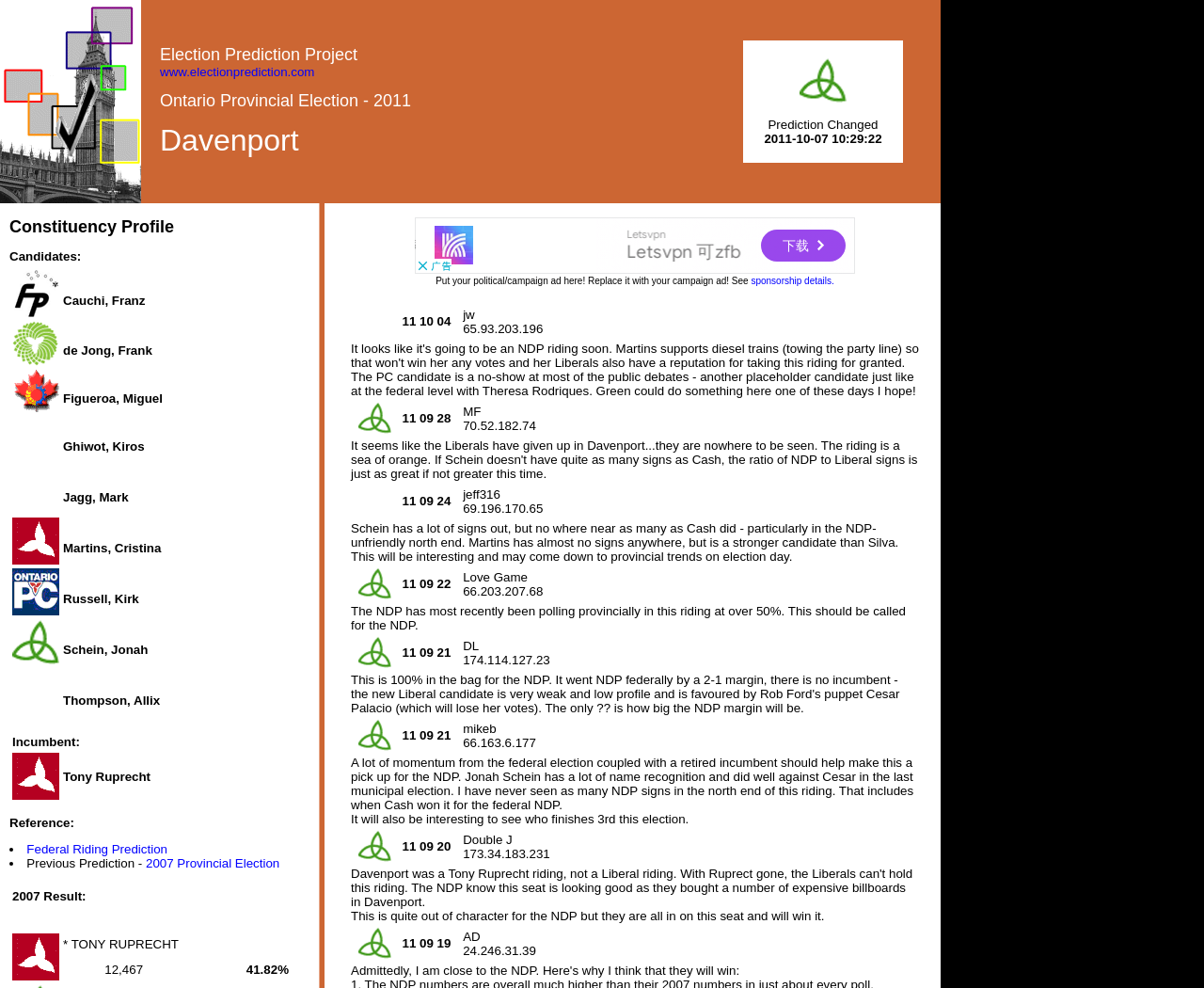Based on the element description sponsorship details., identify the bounding box of the UI element in the given webpage screenshot. The coordinates should be in the format (top-left x, top-left y, bottom-right x, bottom-right y) and must be between 0 and 1.

[0.624, 0.279, 0.693, 0.29]